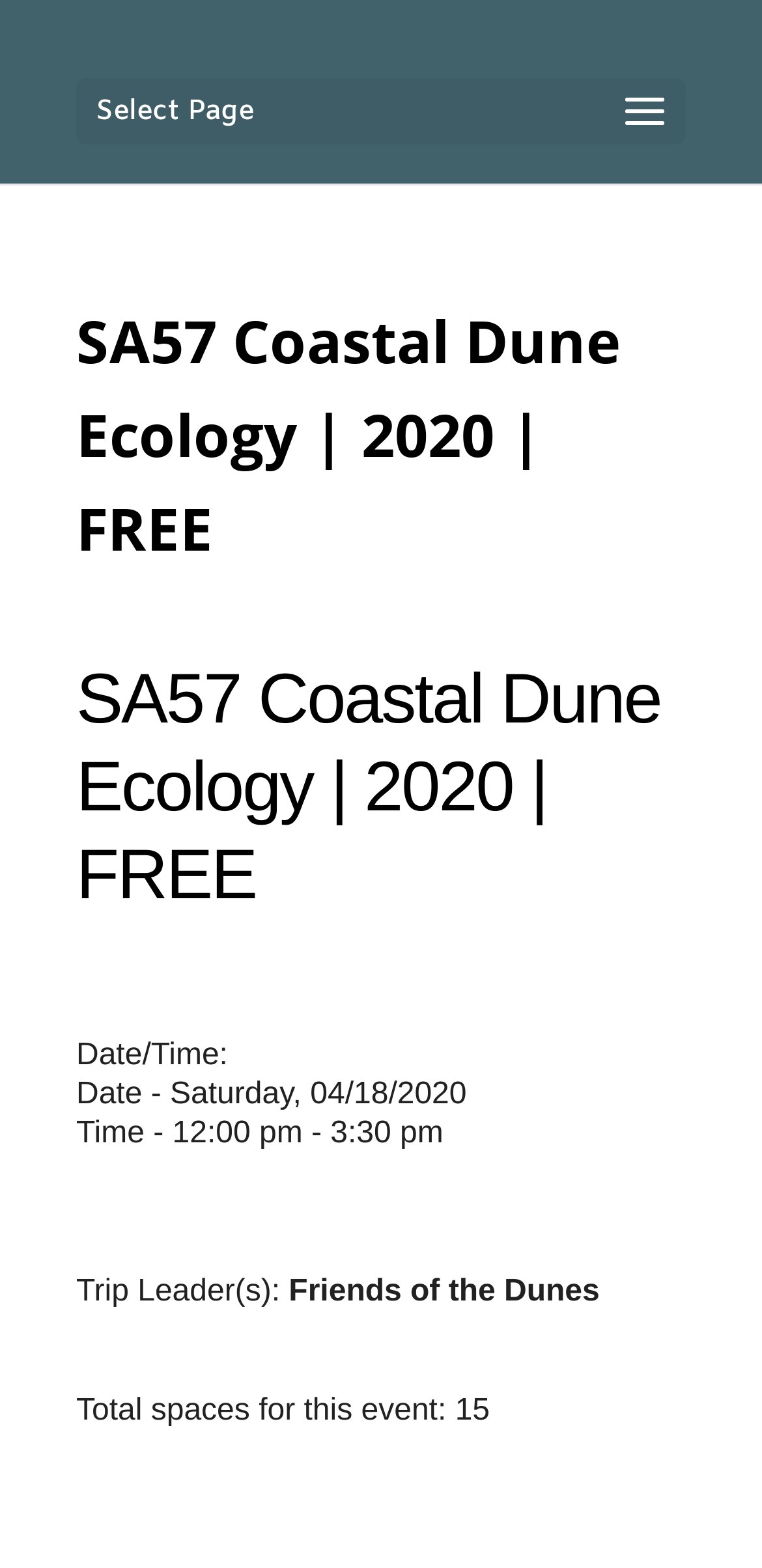Refer to the screenshot and answer the following question in detail:
What is the time of the event?

I found the time of the event by looking at the 'Date/Time:' section, which is located below the main heading. The time is specified as 'Time - 12:00 pm - 3:30 pm'.